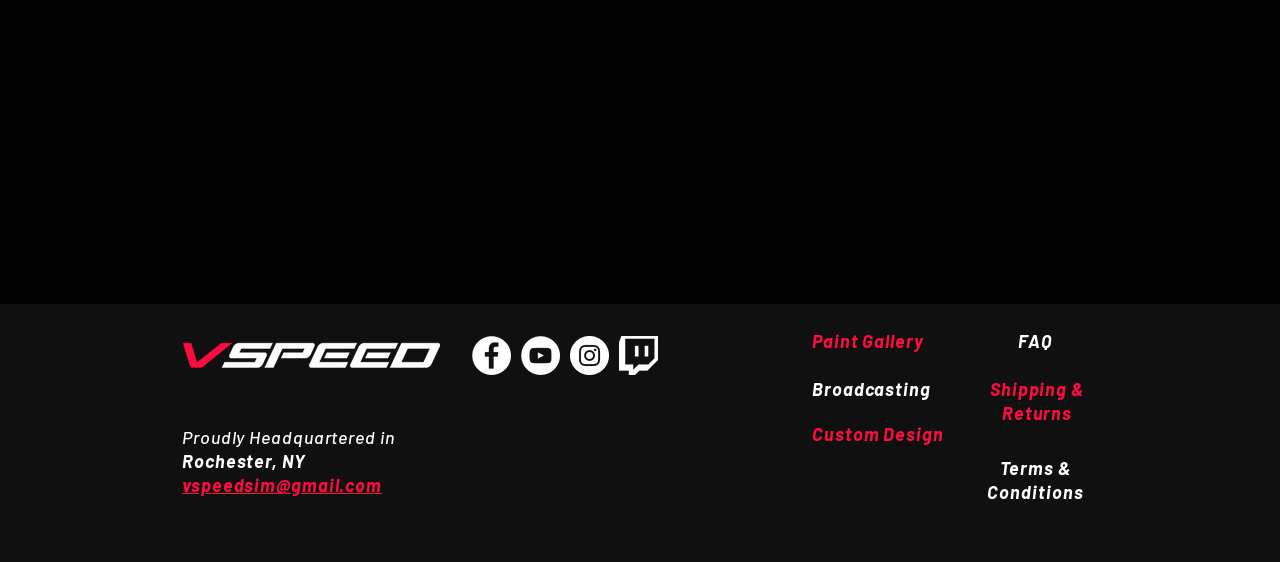Please identify the bounding box coordinates of the element I should click to complete this instruction: 'Visit Facebook page'. The coordinates should be given as four float numbers between 0 and 1, like this: [left, top, right, bottom].

[0.369, 0.598, 0.399, 0.667]